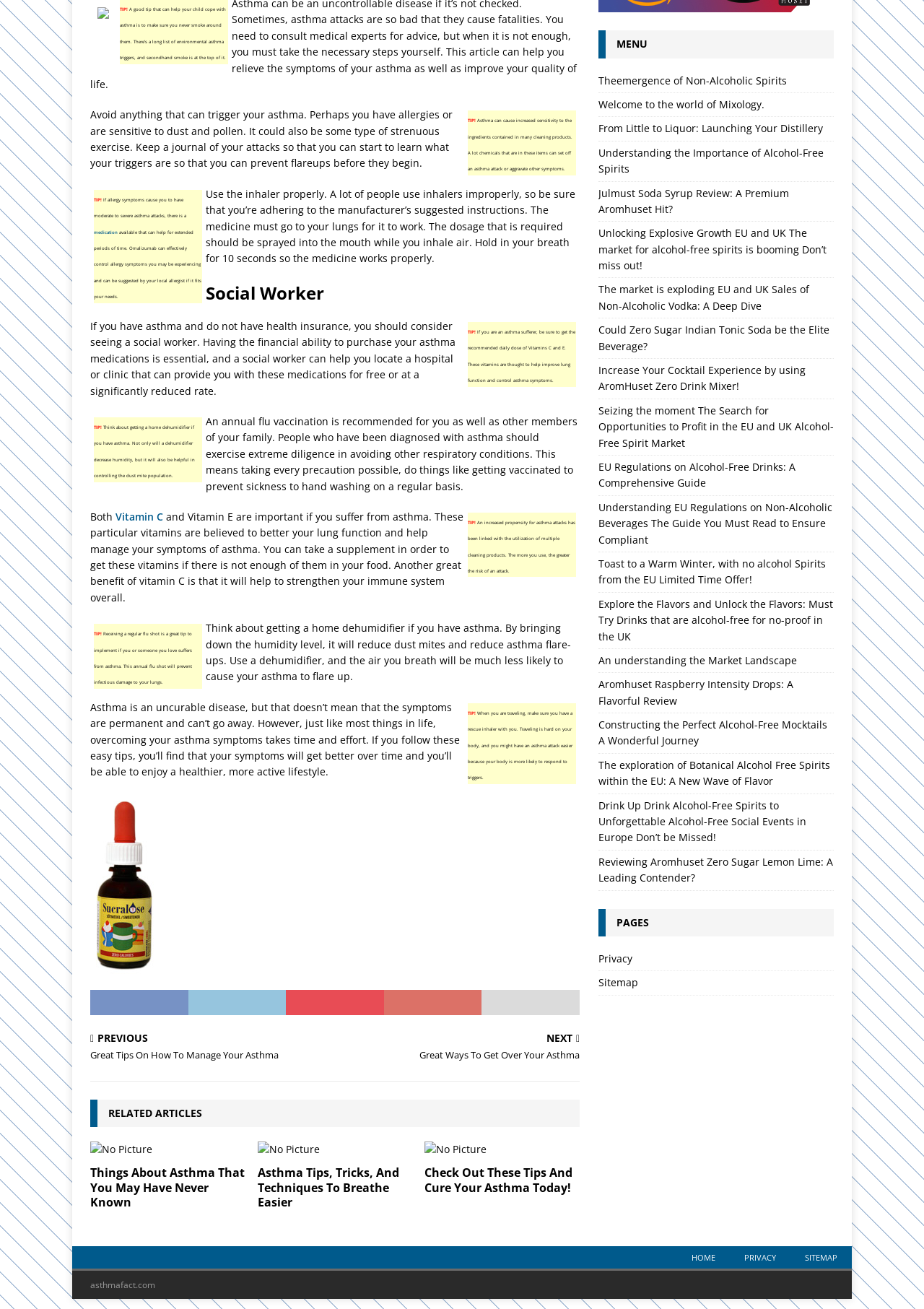Locate the bounding box of the user interface element based on this description: "Vitamin C".

[0.125, 0.389, 0.177, 0.4]